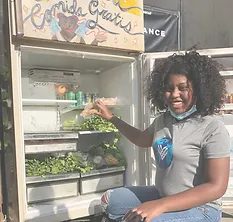Explain the content of the image in detail.

The image depicts a young woman crouched beside an open refrigerator adorned with the words "Comida Gratis," which translates to "Free Food." She is smiling and reaching for fresh greens inside the fridge, showcasing a bounty of fruits and vegetables that reflect a commitment to community health and food access. The background suggests a vibrant, outdoor setting, contributing to an inviting atmosphere. Her attire, complemented by a face mask, signifies an emphasis on hygiene and safety in food distribution. This scene exemplifies grassroots efforts to combat food insecurity and promote healthy eating in underserved areas, highlighting the importance of community initiatives in addressing nutritional needs.